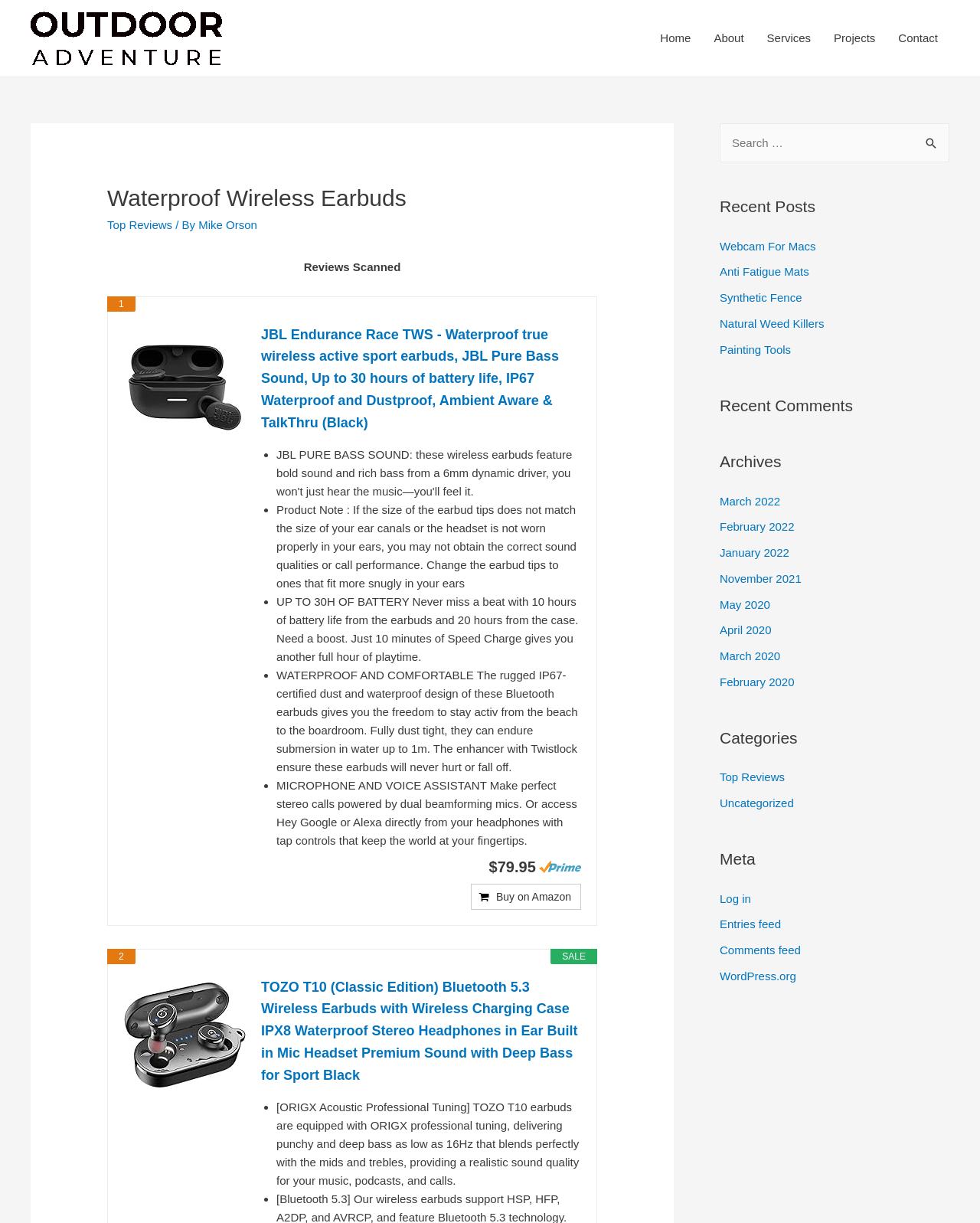Find the bounding box coordinates of the area to click in order to follow the instruction: "Click on the 'Home' link".

[0.662, 0.0, 0.717, 0.063]